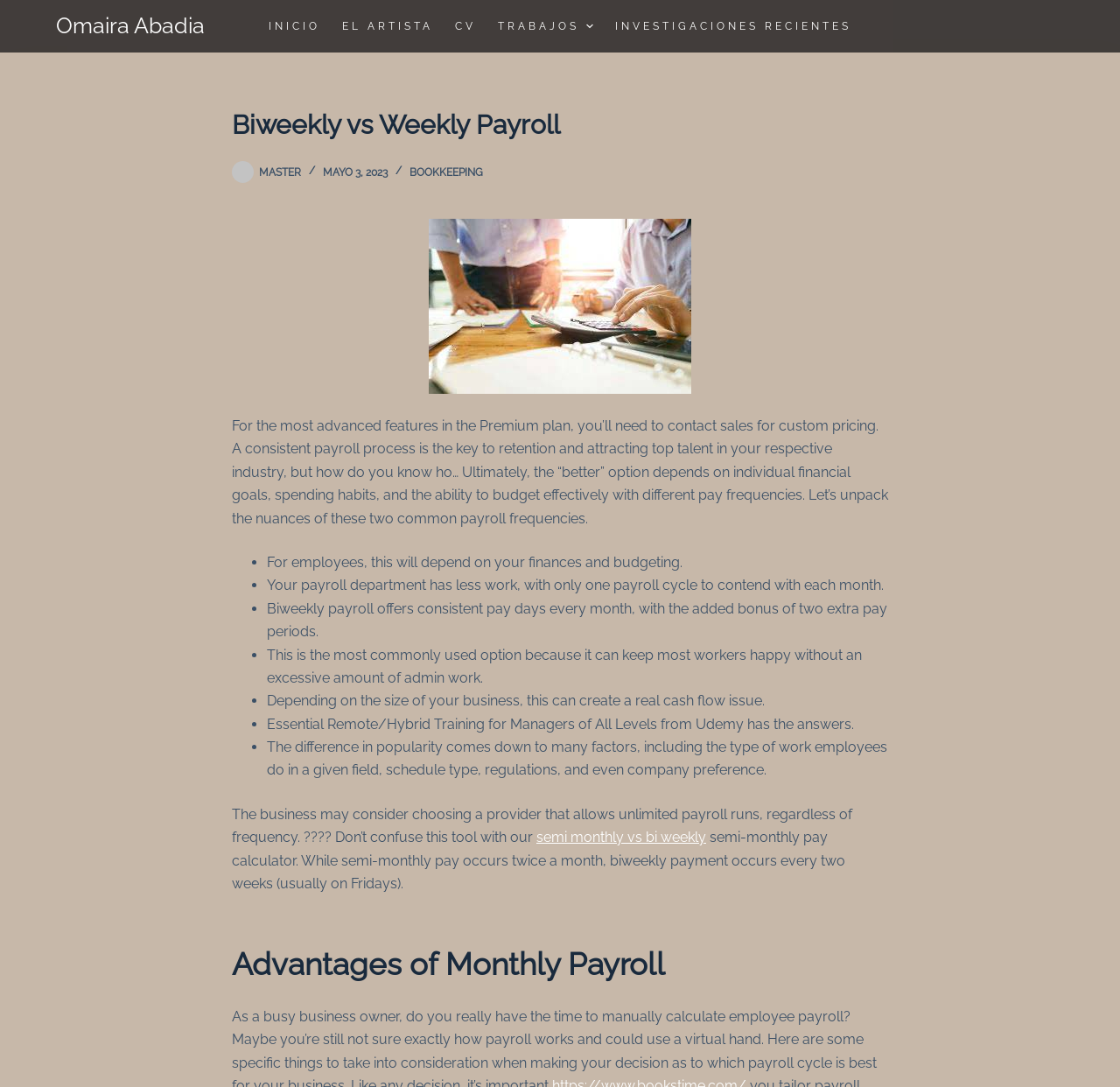From the image, can you give a detailed response to the question below:
What is the purpose of the 'Master' link in the webpage?

The webpage contains a link 'Master' with an image, but its purpose is not explicitly stated. It may be related to a course or a resource, but without further context, it is unclear what the link is intended for.